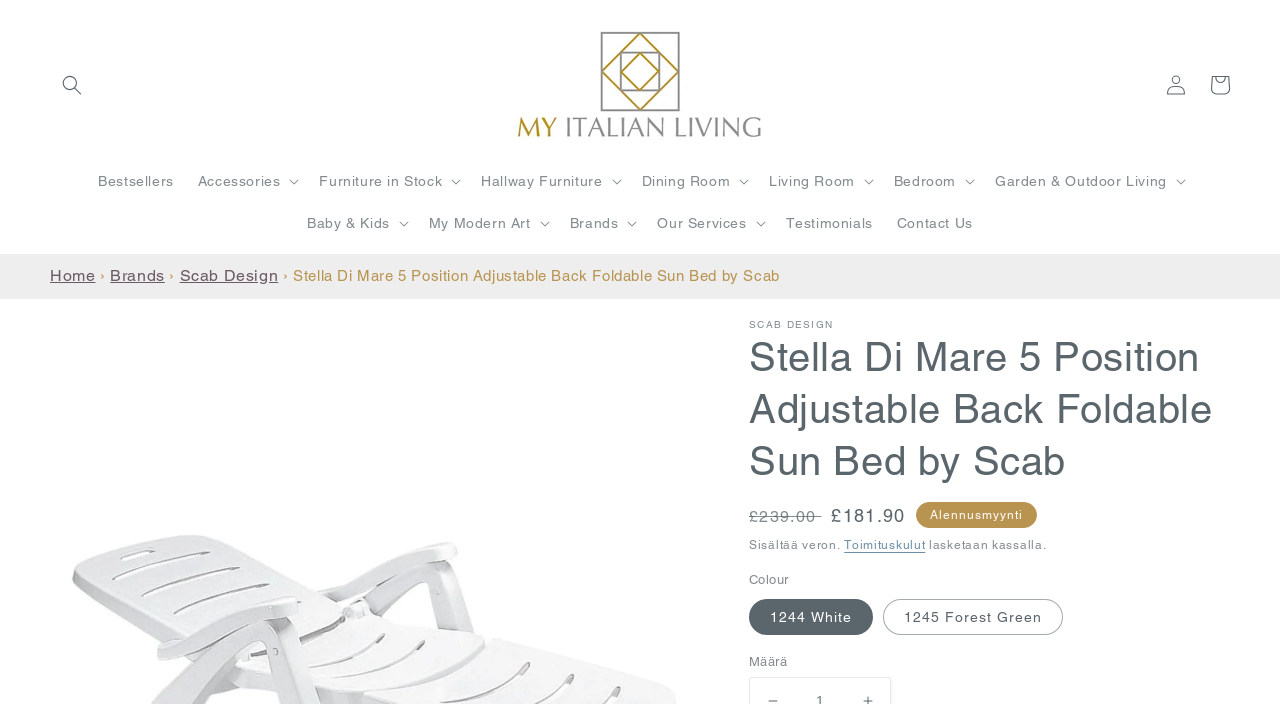What is the headline of the webpage?

Stella Di Mare 5 Position Adjustable Back Foldable Sun Bed by Scab